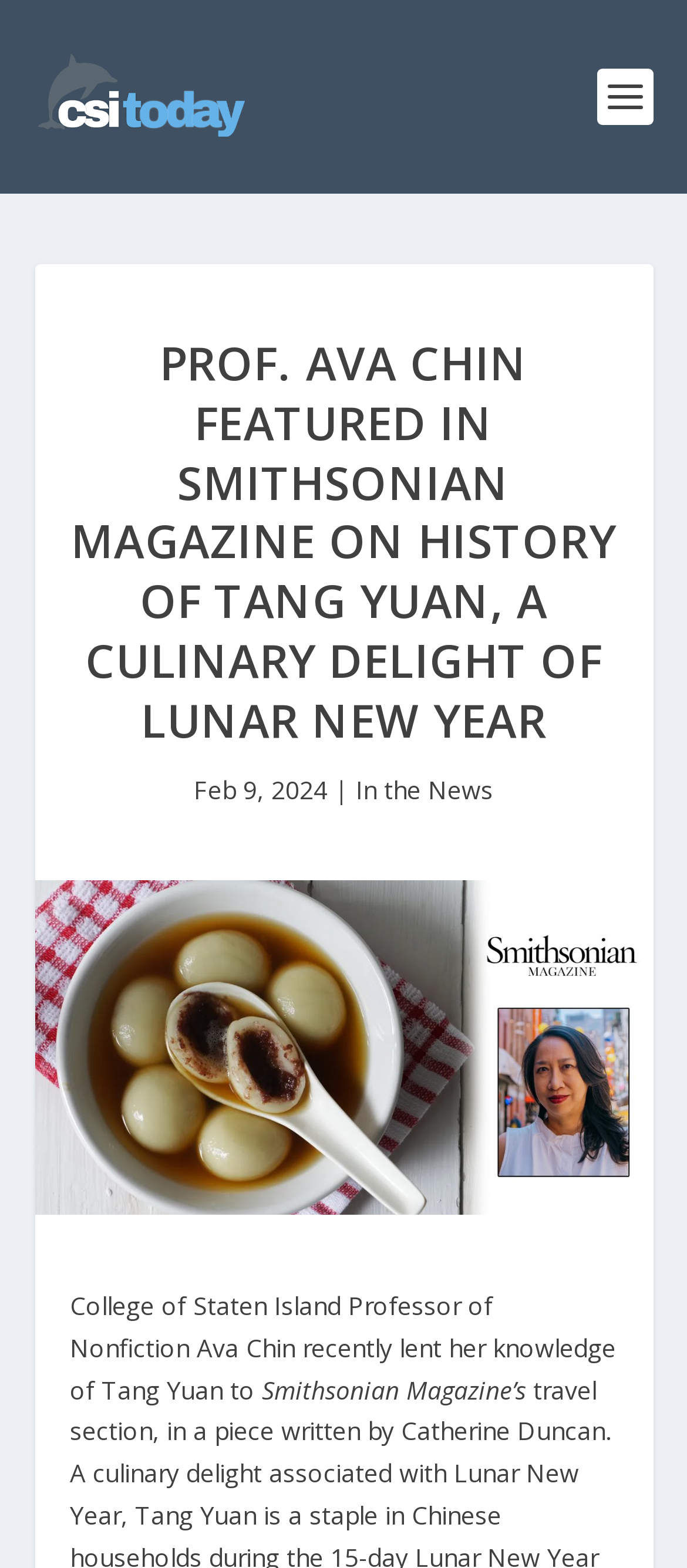Find the bounding box of the web element that fits this description: "alt="CSI Today"".

[0.05, 0.034, 0.36, 0.09]